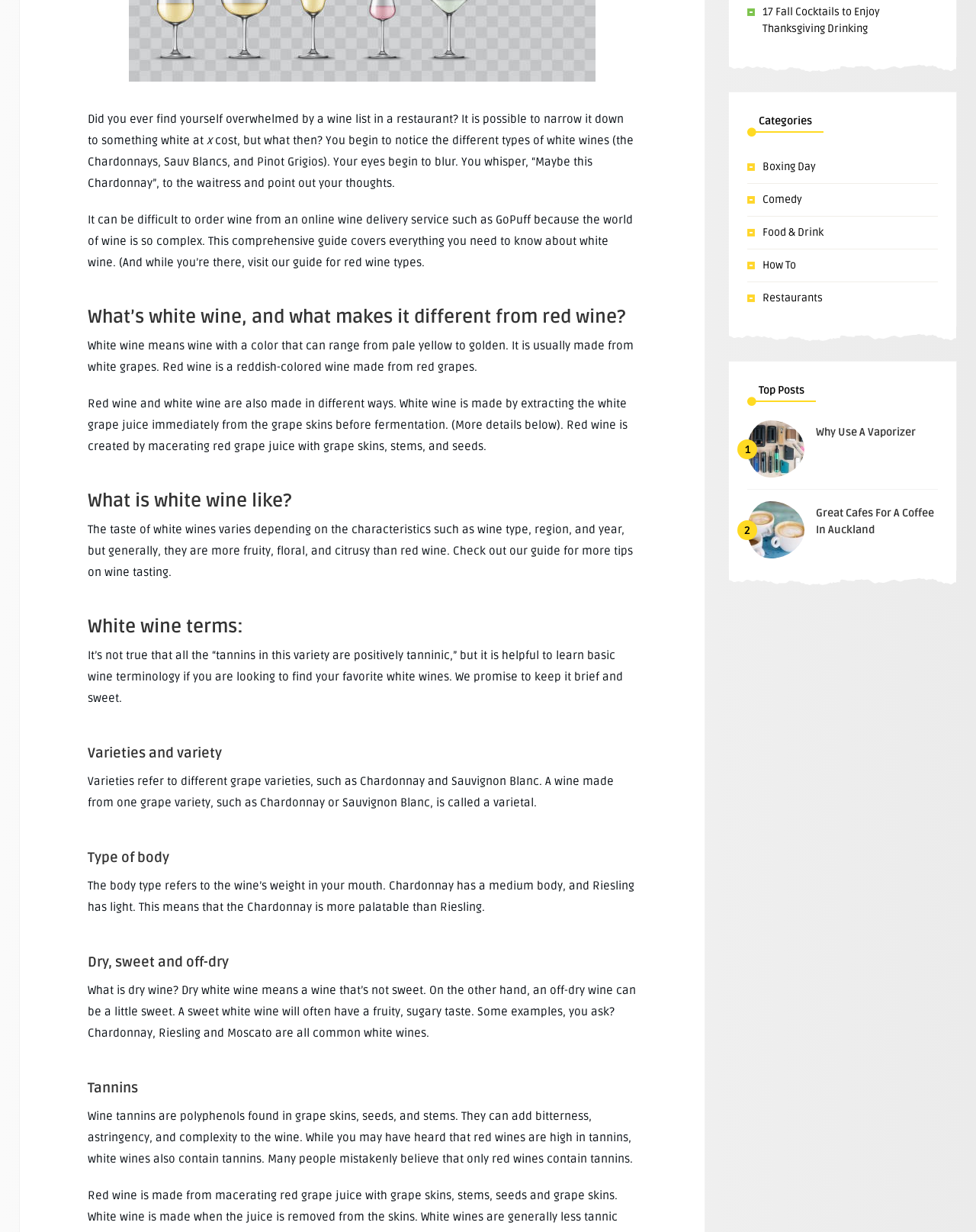Using the given description, provide the bounding box coordinates formatted as (top-left x, top-left y, bottom-right x, bottom-right y), with all values being floating point numbers between 0 and 1. Description: Food & Drink

[0.781, 0.183, 0.844, 0.194]